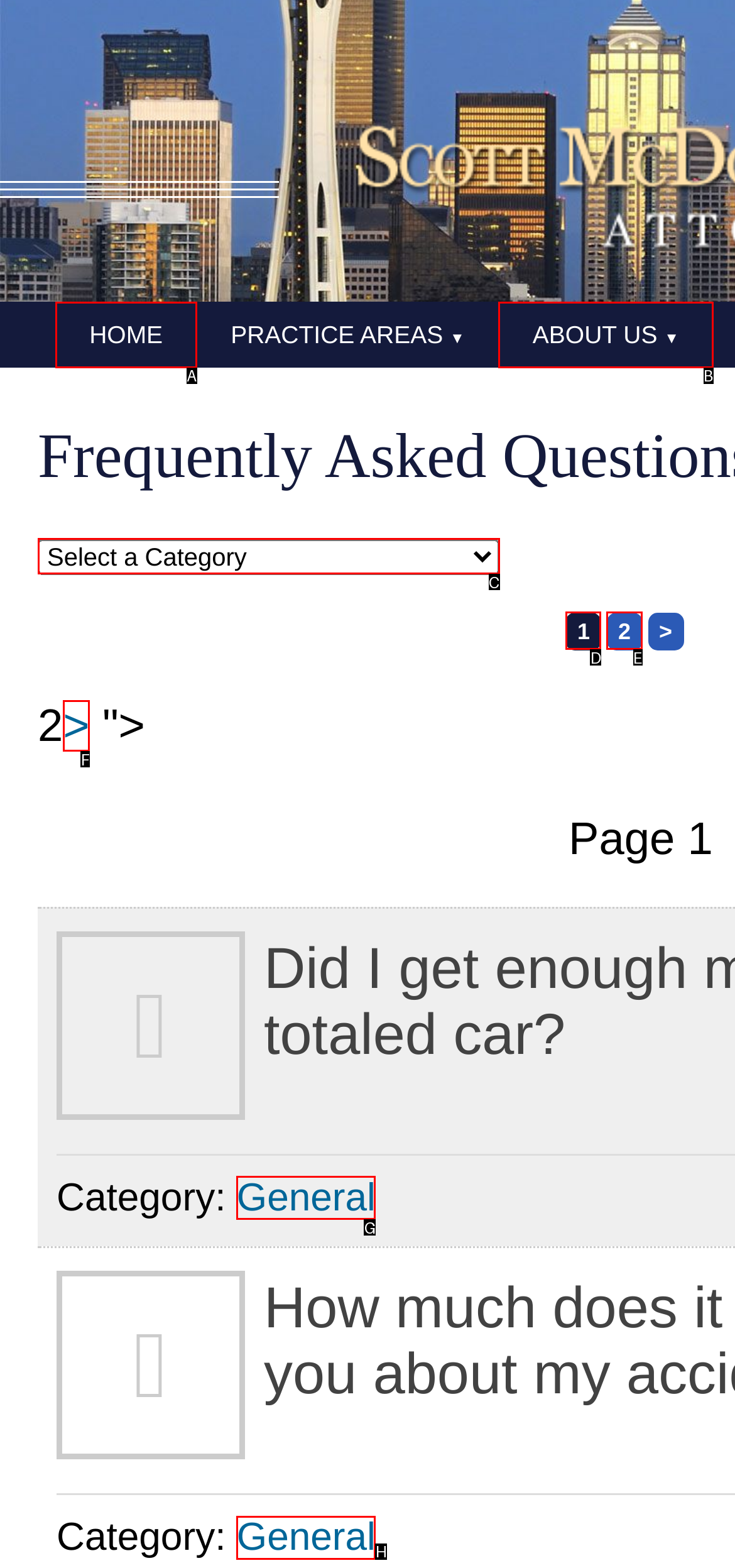Select the letter of the HTML element that best fits the description: About Us ▼
Answer with the corresponding letter from the provided choices.

B